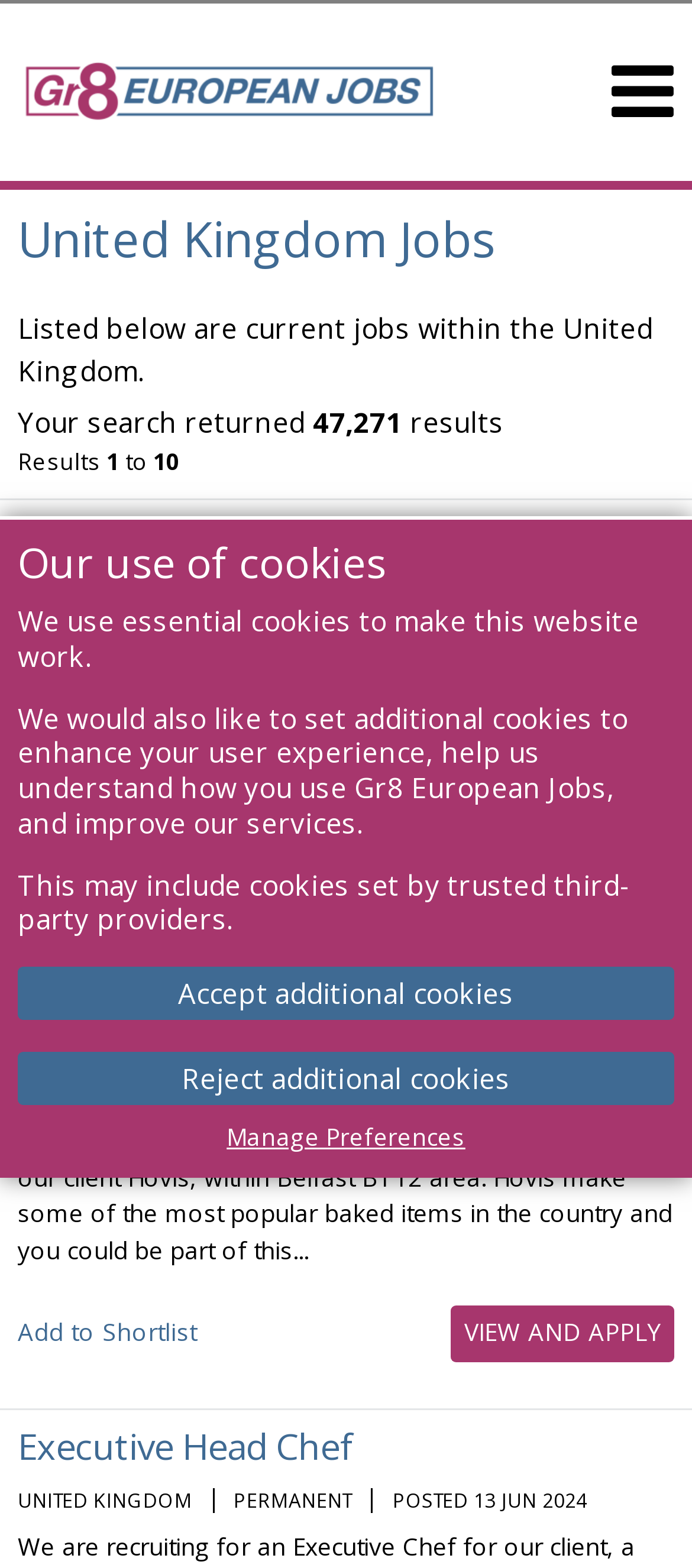Provide your answer in a single word or phrase: 
What is the number of job results?

47,271